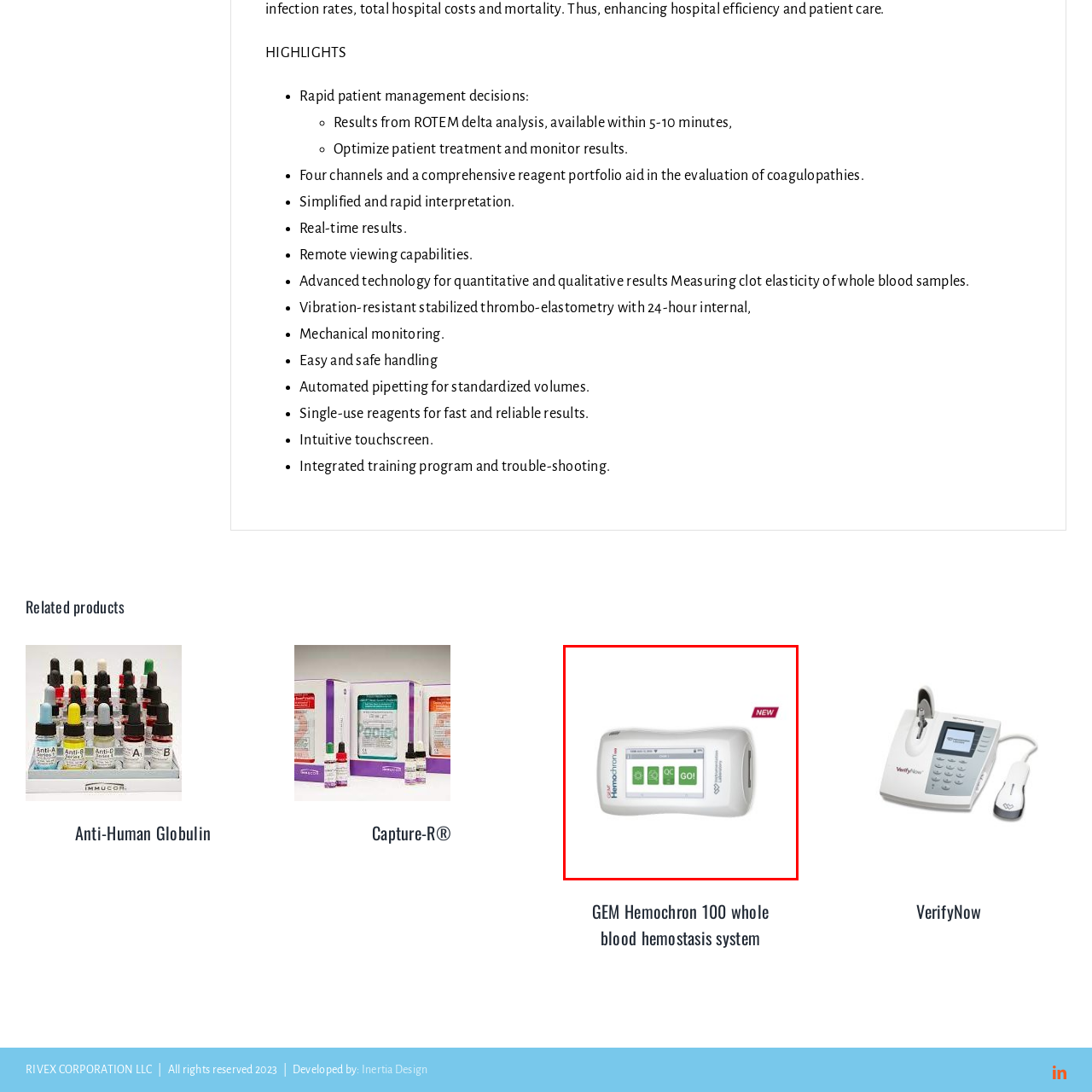Carefully look at the image inside the red box and answer the subsequent question in as much detail as possible, using the information from the image: 
What is the significance of the 'NEW' label on the device?

The 'NEW' label on the device suggests that it is a recently introduced product, emphasizing its advanced technology and modern design. This label is likely intended to draw attention to the device's innovative features and capabilities, which set it apart from other similar products in the market.